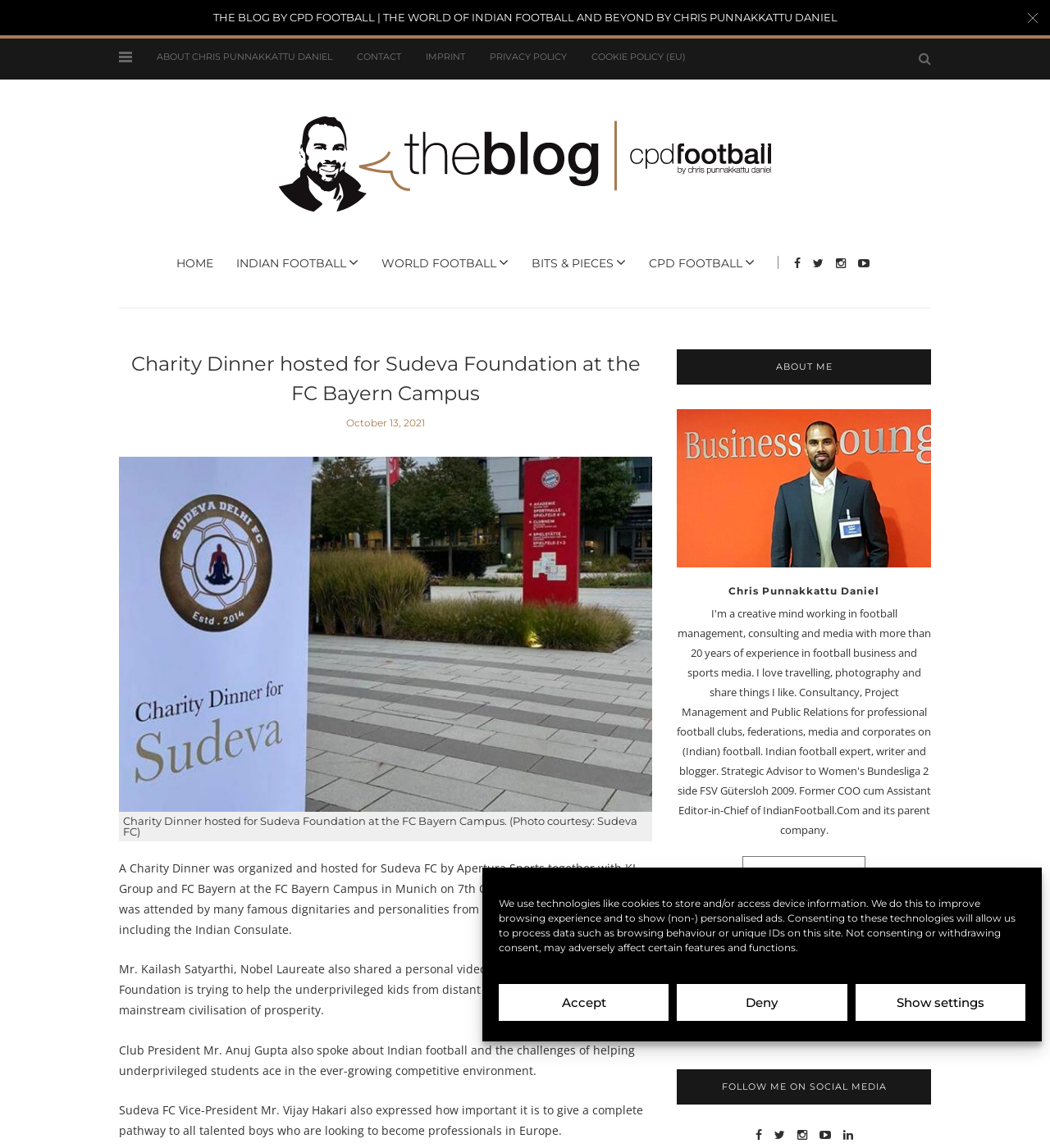Calculate the bounding box coordinates of the UI element given the description: "Cookie Policy (EU)".

[0.563, 0.045, 0.653, 0.055]